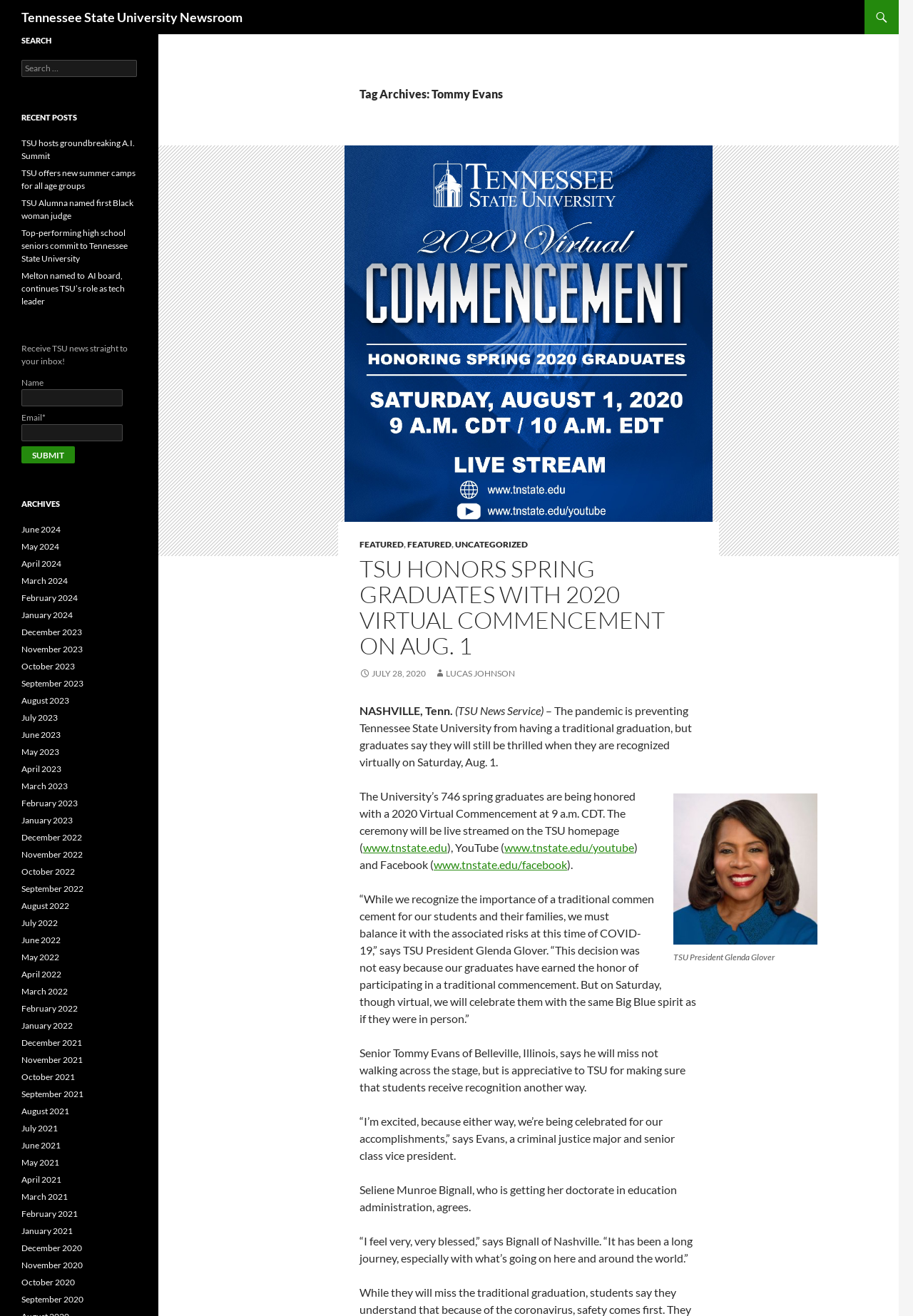Please identify the coordinates of the bounding box that should be clicked to fulfill this instruction: "Search for something".

[0.023, 0.046, 0.15, 0.059]